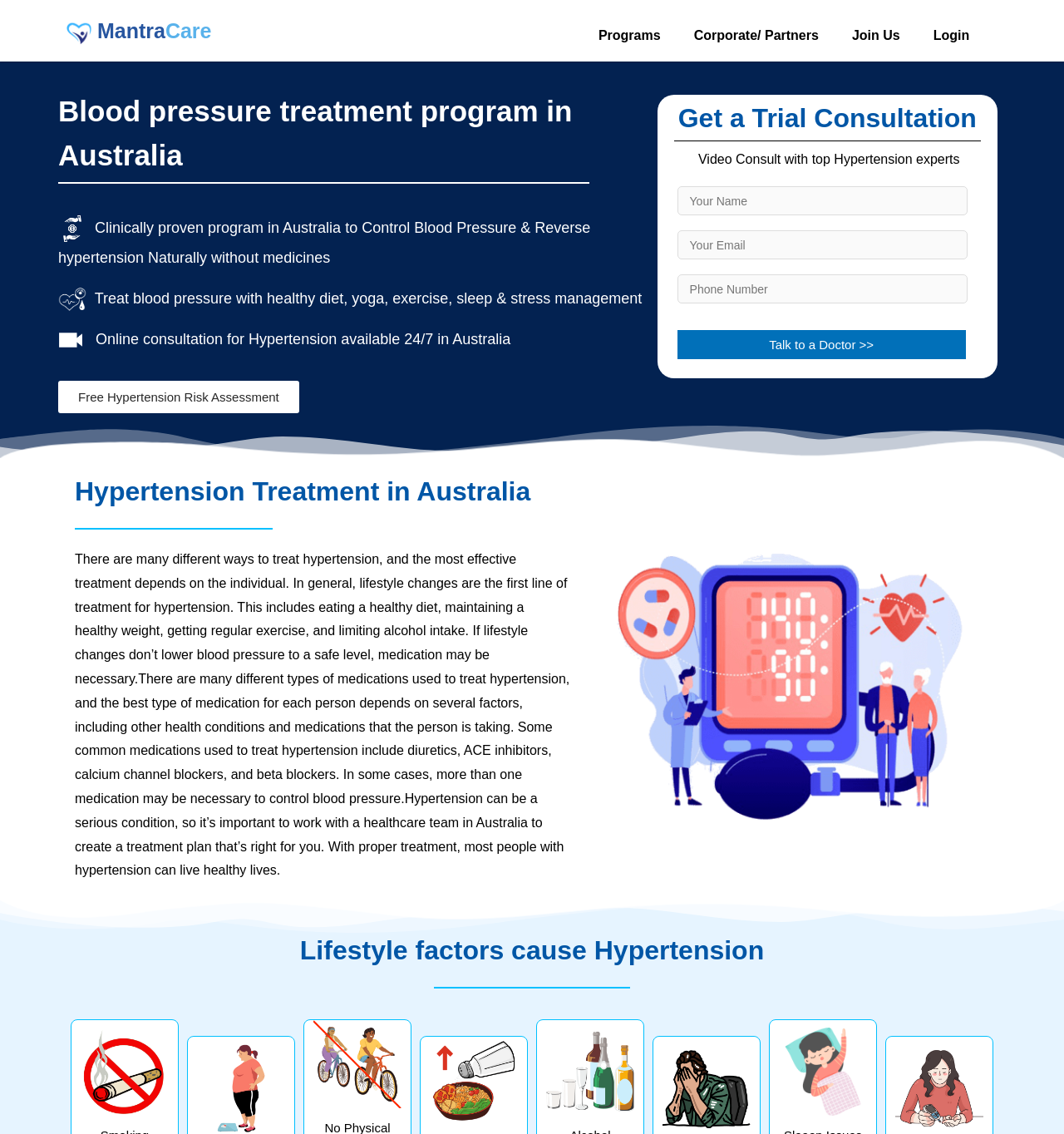Kindly determine the bounding box coordinates of the area that needs to be clicked to fulfill this instruction: "Click on the 'Free Hypertension Risk Assessment' link".

[0.055, 0.336, 0.281, 0.365]